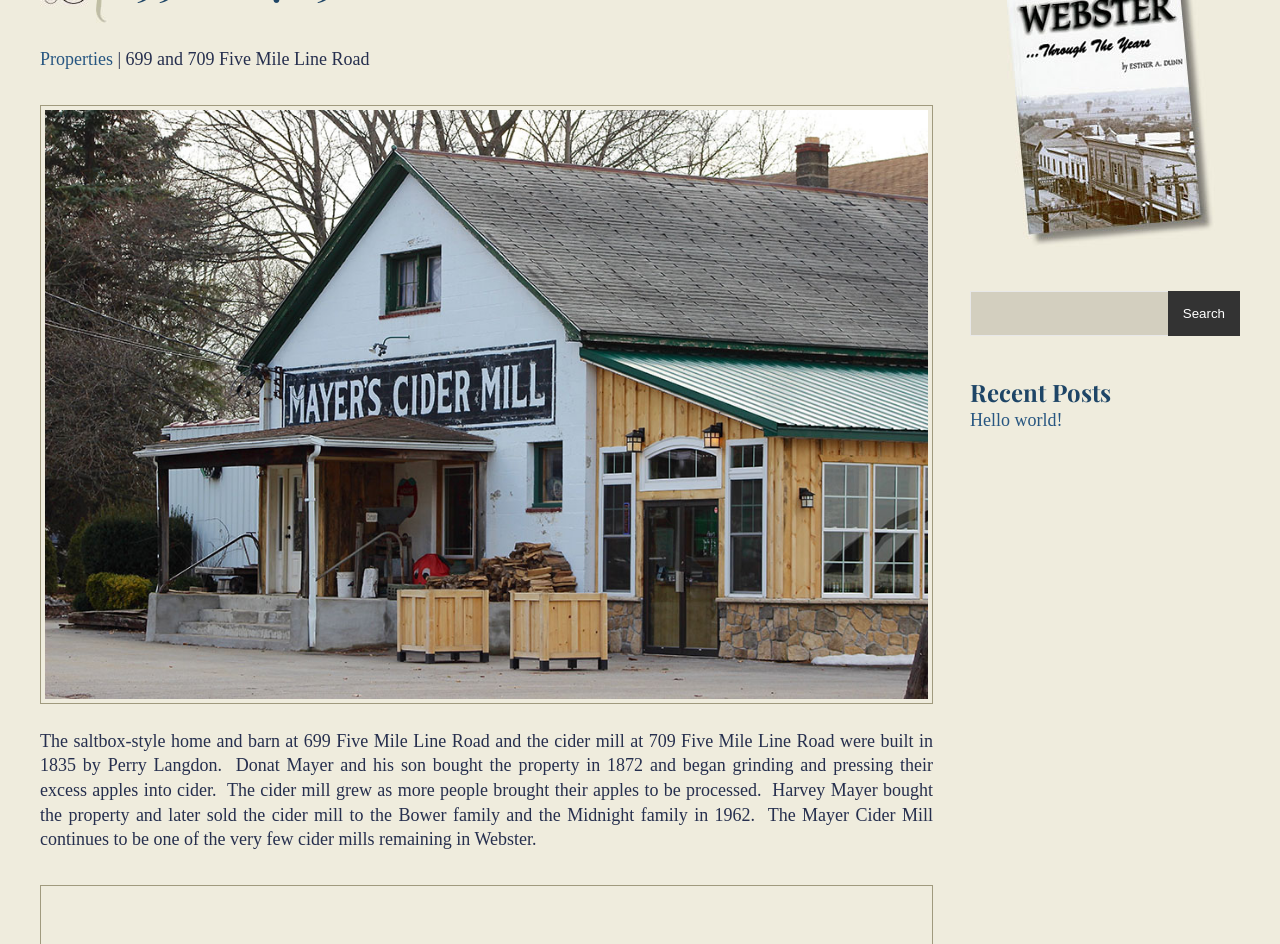Identify the bounding box for the UI element specified in this description: "Hello world!". The coordinates must be four float numbers between 0 and 1, formatted as [left, top, right, bottom].

[0.758, 0.434, 0.83, 0.456]